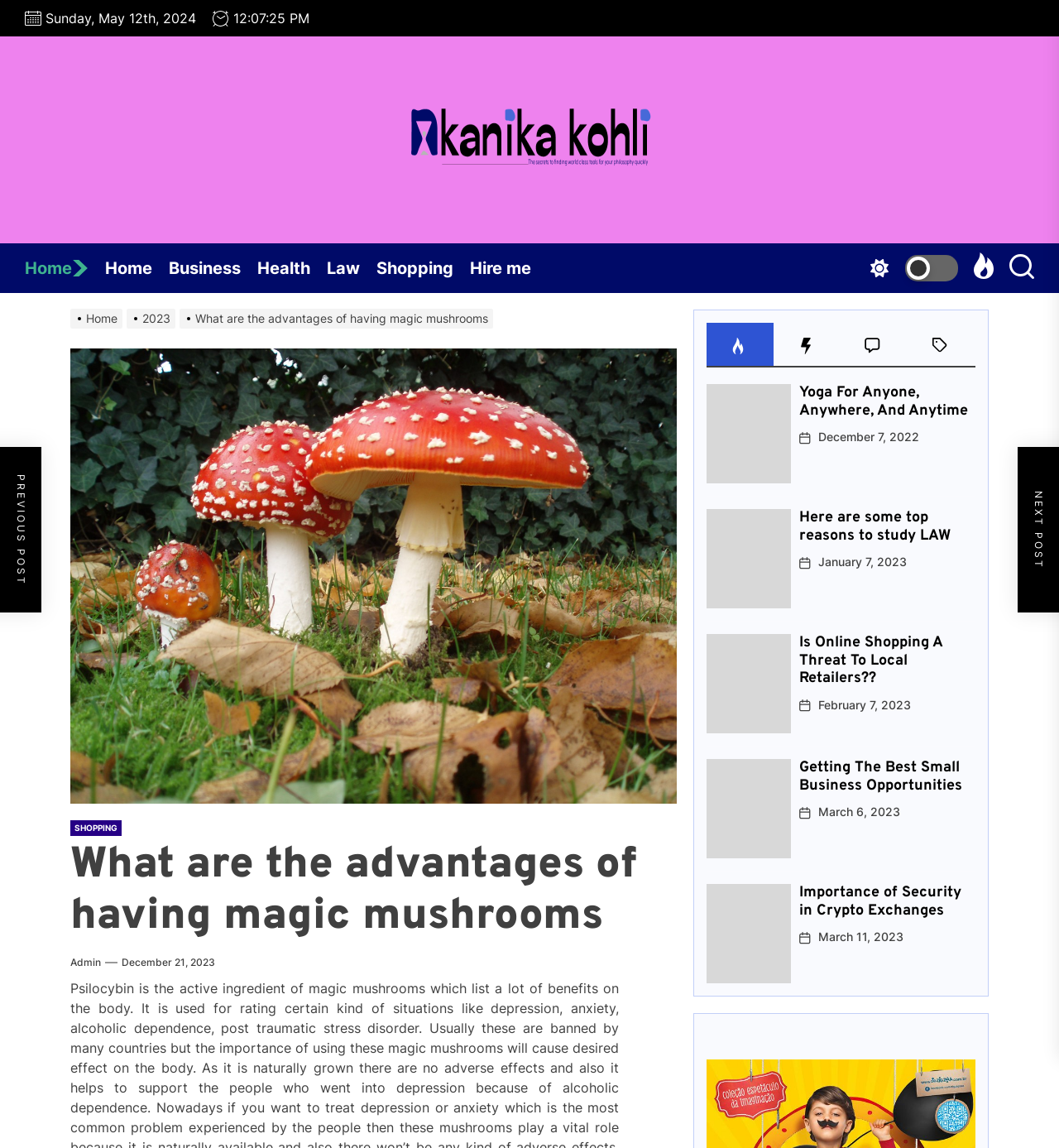Find the bounding box coordinates of the clickable area required to complete the following action: "Explore the 'What are the advantages of having magic mushrooms' article".

[0.17, 0.271, 0.47, 0.283]